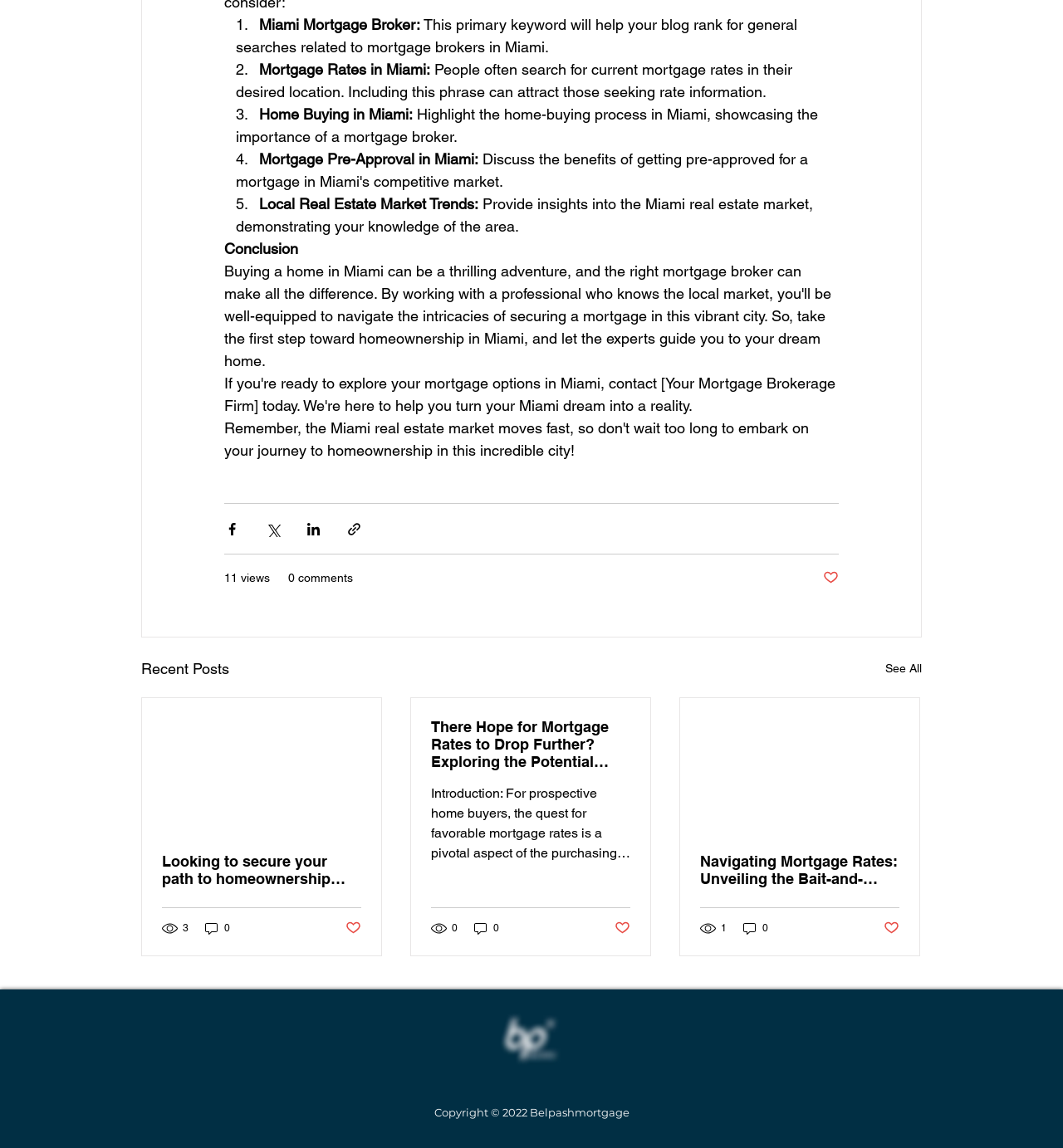What is the section below the articles?
Please provide an in-depth and detailed response to the question.

The section below the articles is 'Recent Posts' as indicated by the heading element with the text 'Recent Posts' at coordinates [0.133, 0.572, 0.216, 0.593].